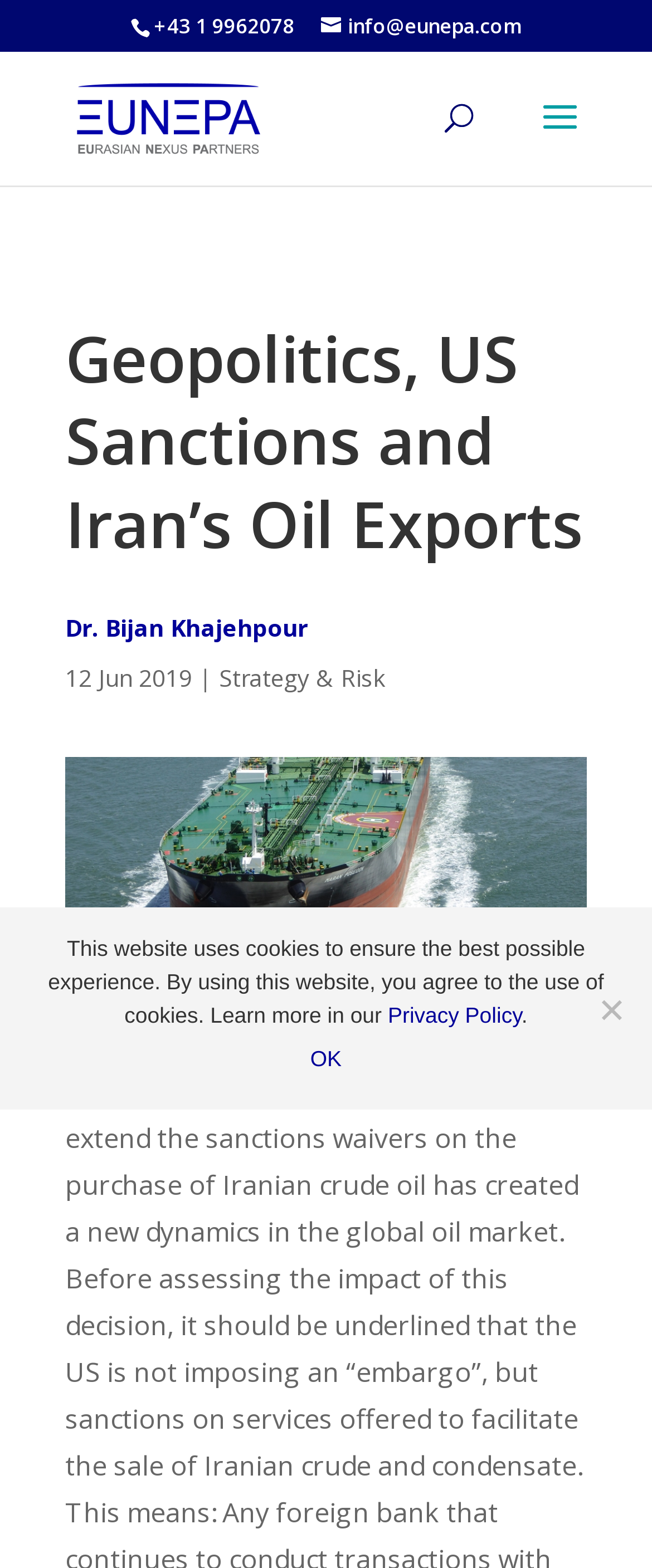Locate the UI element that matches the description Privacy Policy in the webpage screenshot. Return the bounding box coordinates in the format (top-left x, top-left y, bottom-right x, bottom-right y), with values ranging from 0 to 1.

[0.595, 0.639, 0.8, 0.655]